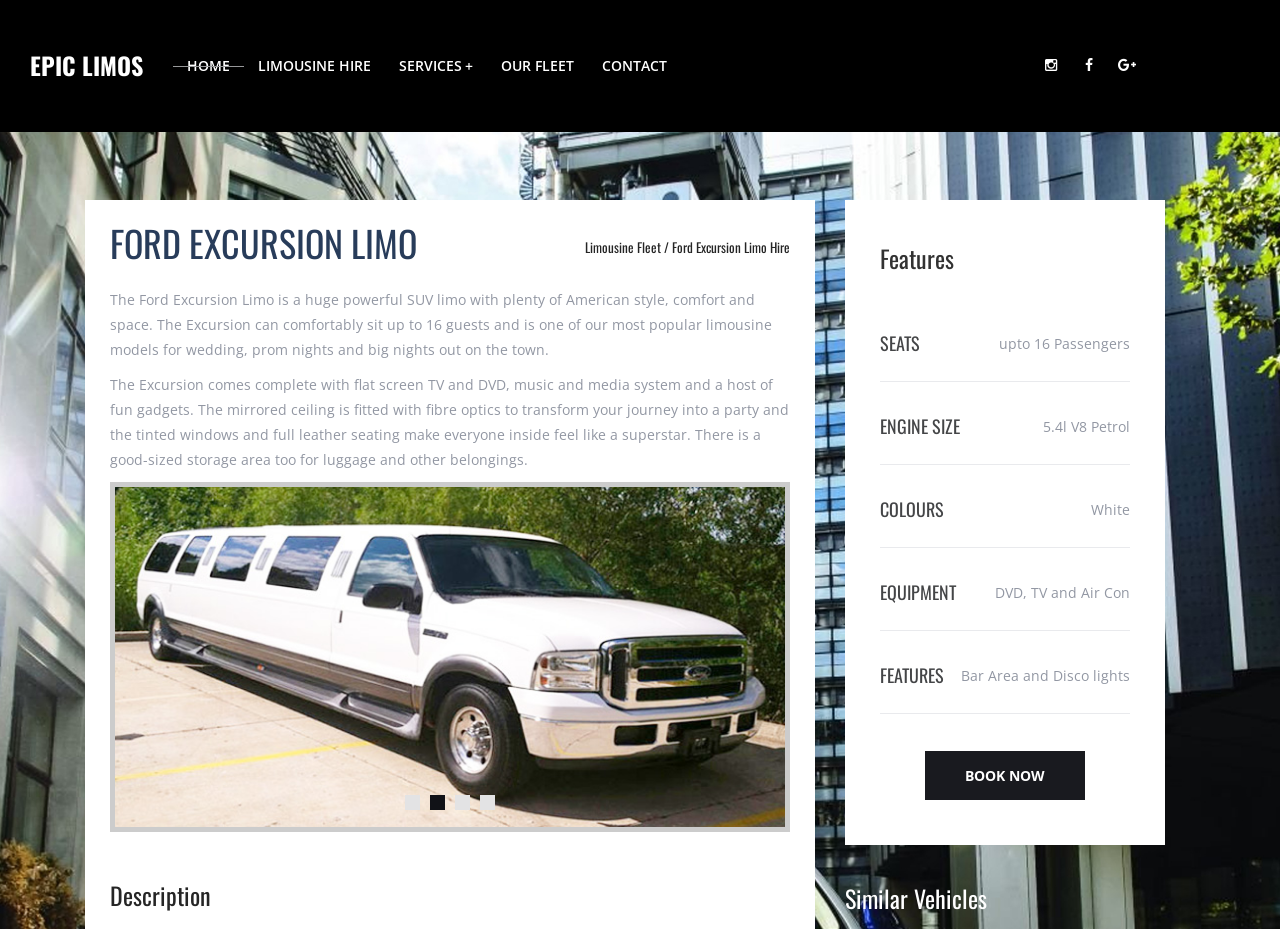Please provide a comprehensive response to the question below by analyzing the image: 
What is the maximum number of passengers the Ford Excursion Limo can hold?

The answer can be found in the 'SEATS' section of the webpage, where it is stated that the Ford Excursion Limo can comfortably sit up to 16 guests.